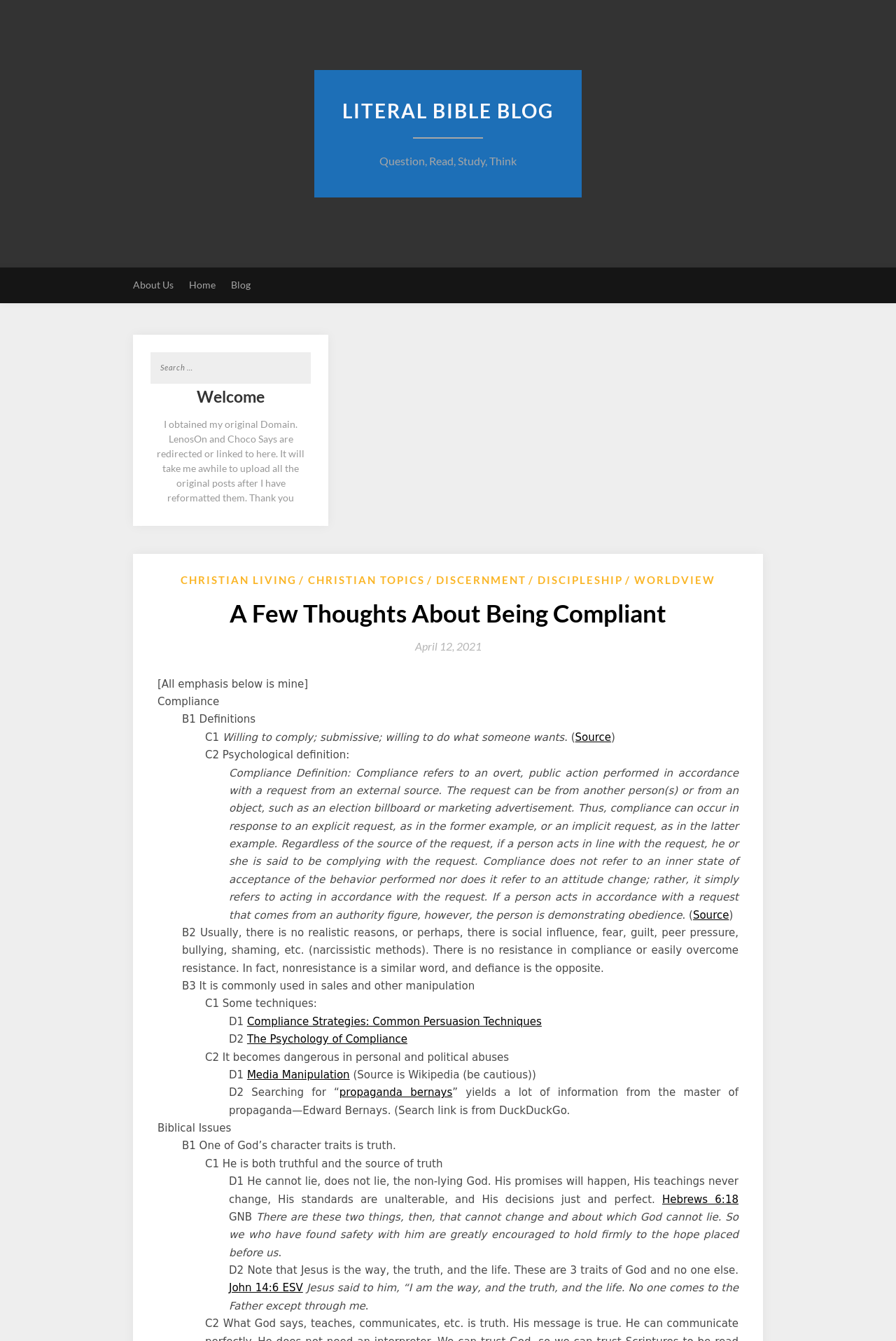Please provide a comprehensive response to the question based on the details in the image: What is the source of the psychological definition of compliance?

I found the source of the psychological definition of compliance by looking at the text that says 'Compliance Definition: Compliance refers to an overt, public action... (Source)'.